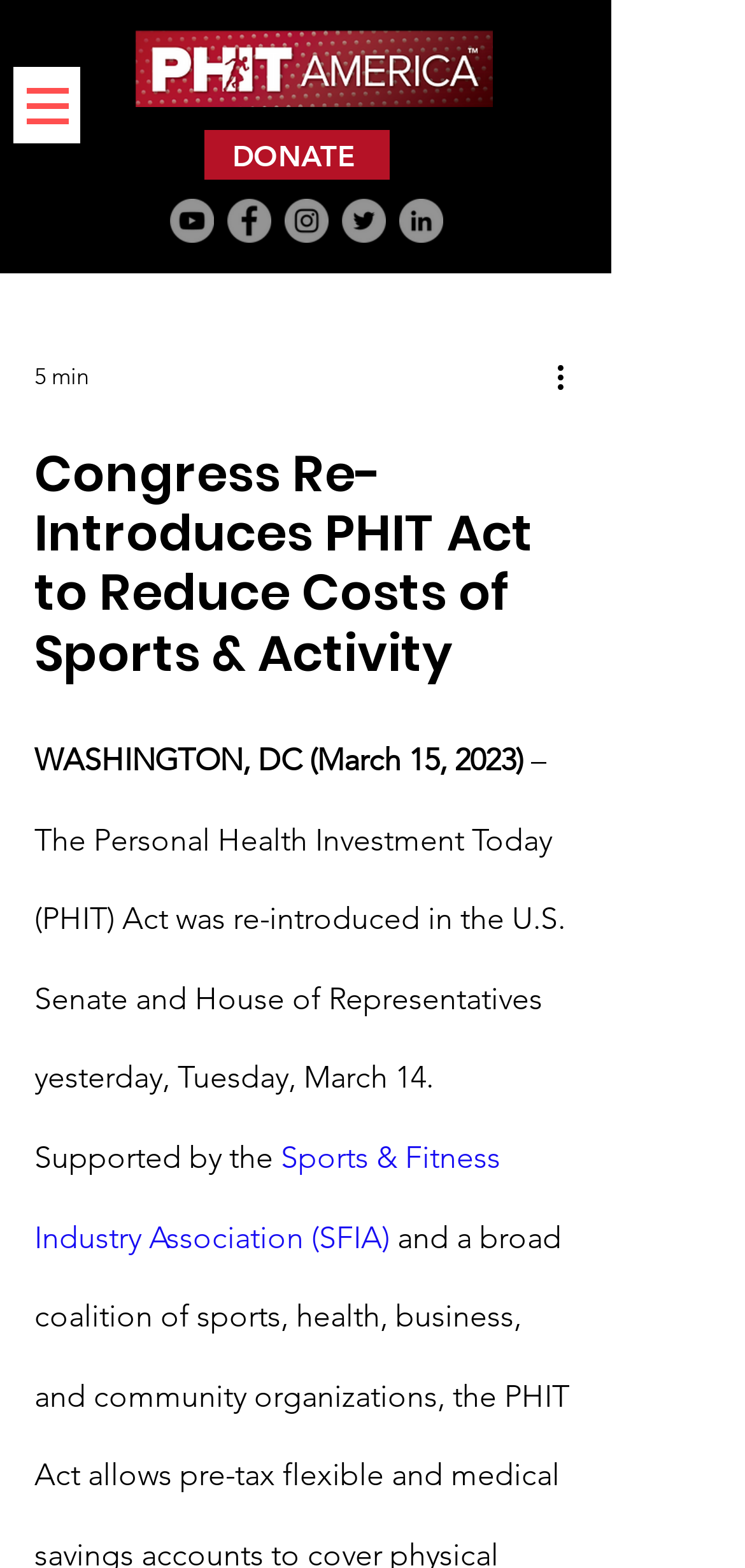What is the purpose of the PHIT Act?
Can you offer a detailed and complete answer to this question?

Based on the webpage content, the PHIT Act is re-introduced in the U.S. Senate and House of Representatives to reduce costs of sports and activity, indicating its purpose is to make sports and activity more affordable.